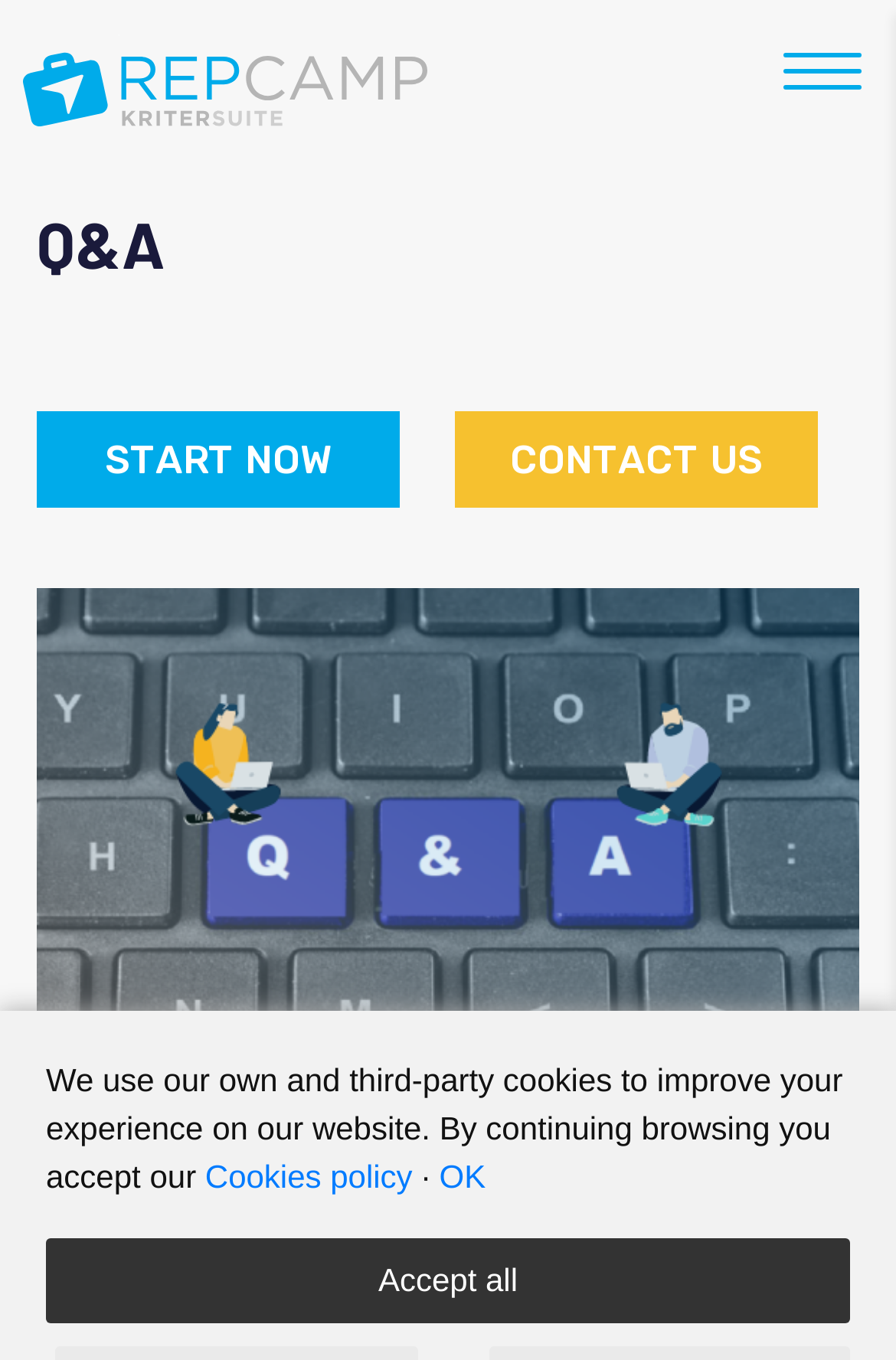What is the layout of the webpage's top section?
Please provide a comprehensive answer based on the information in the image.

Based on the bounding box coordinates, the top section of the webpage contains an image and a link, with the image on the left and the link on the right, both aligned to the top of the page.